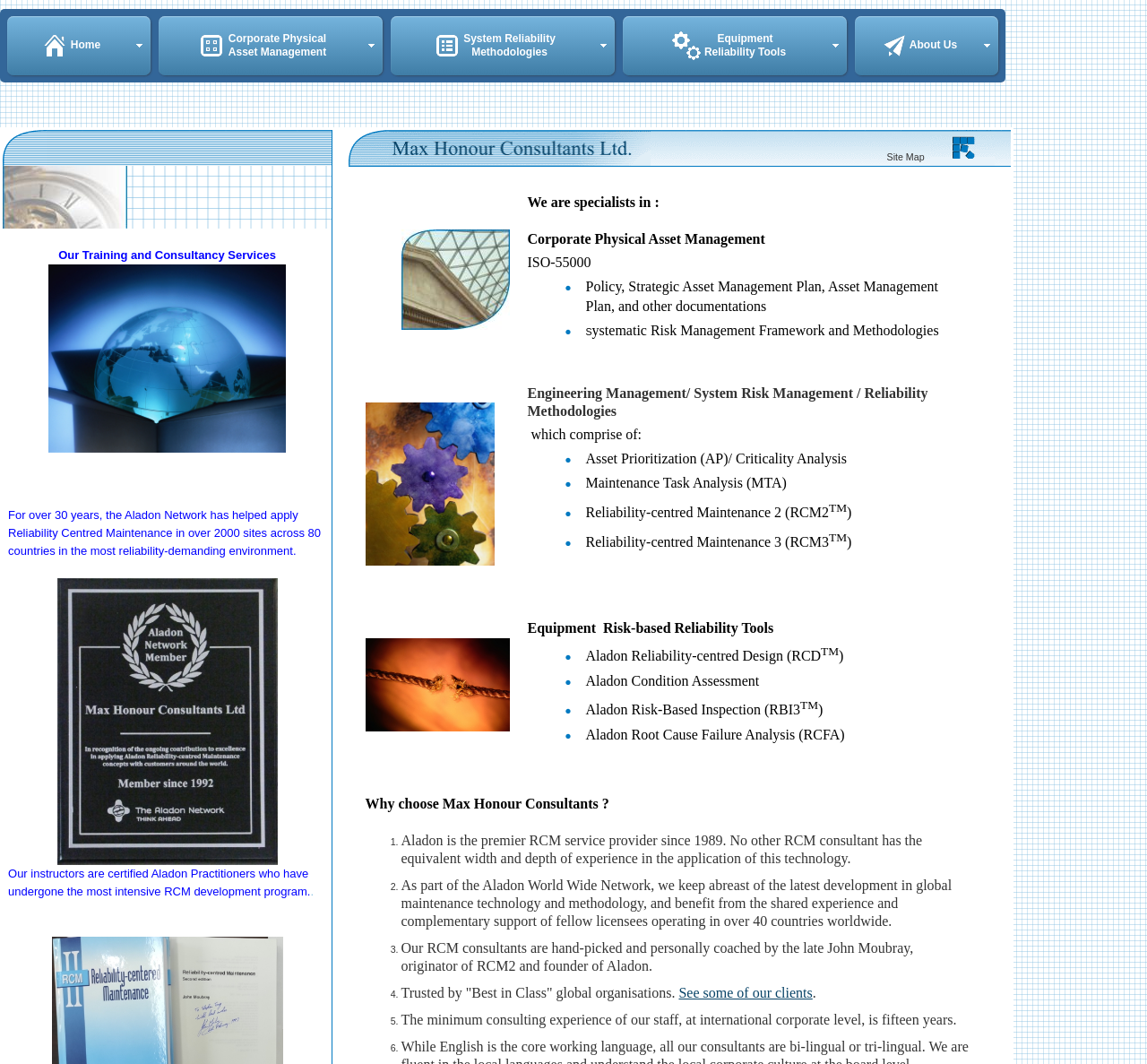Please give a succinct answer using a single word or phrase:
What is the purpose of the image in the gridcell?

Illustrate a plate